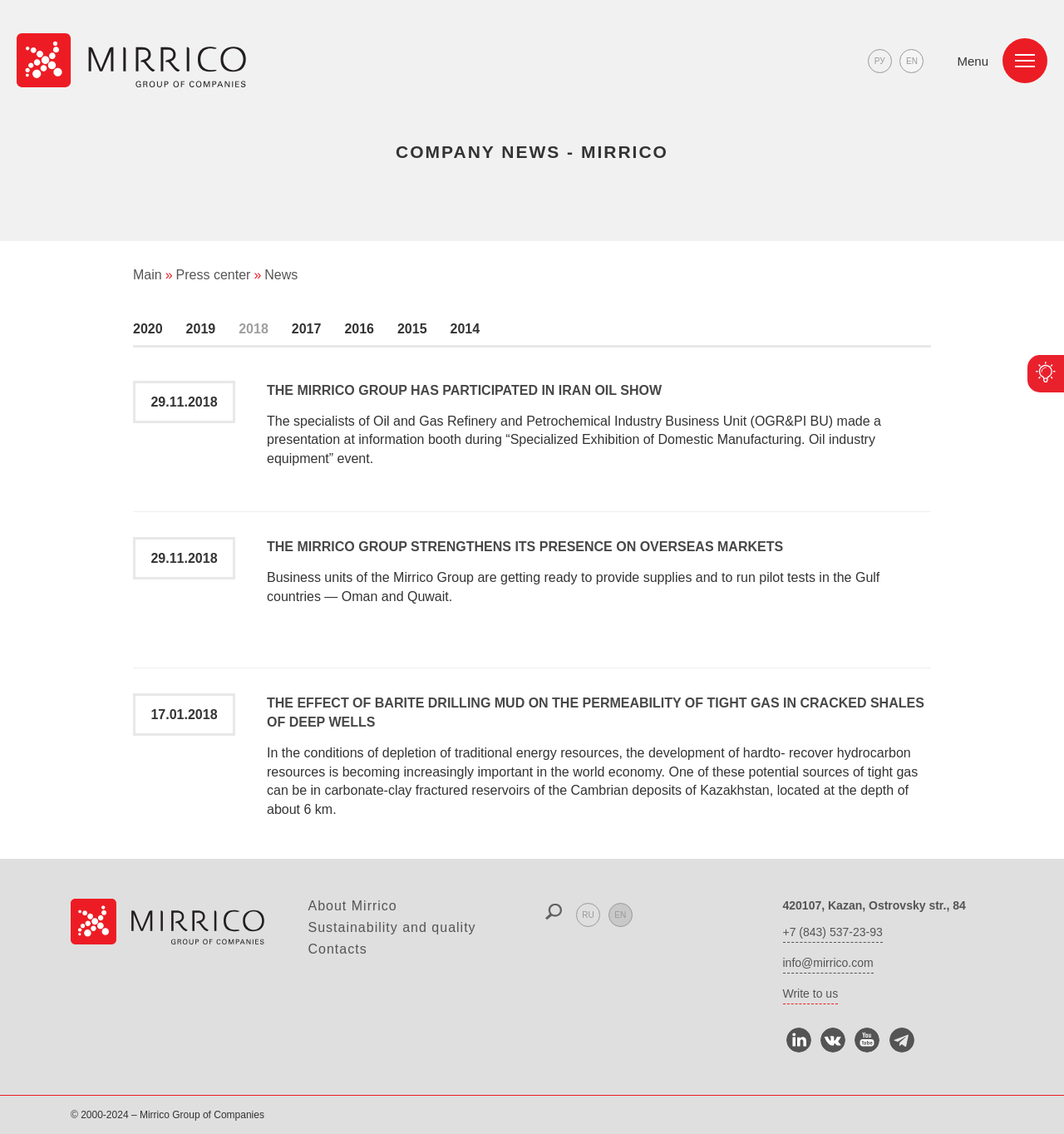Please find the bounding box coordinates of the section that needs to be clicked to achieve this instruction: "Read about company news in 2018".

[0.224, 0.284, 0.252, 0.296]